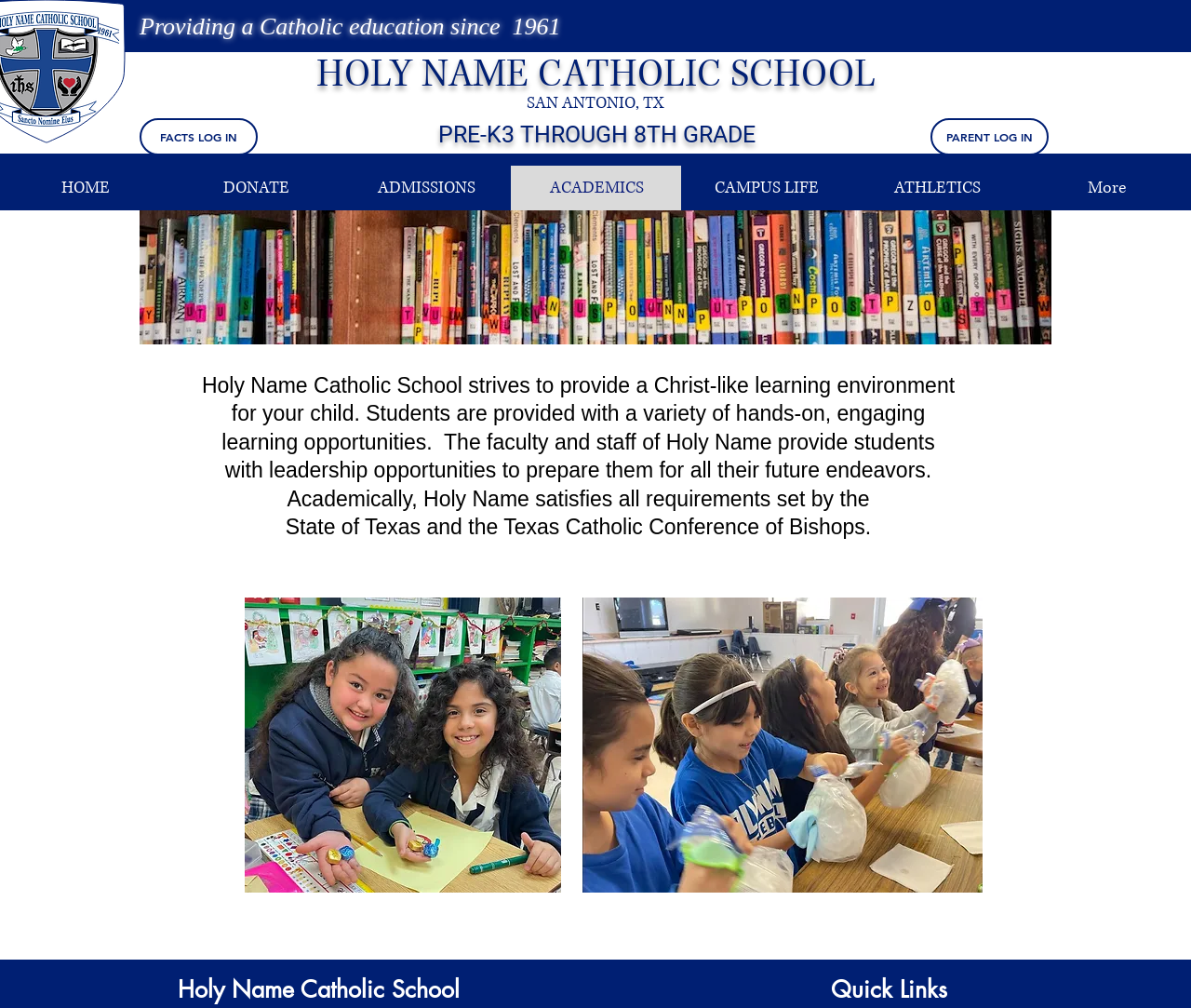Can parents log in to the website?
Using the image as a reference, answer with just one word or a short phrase.

Yes